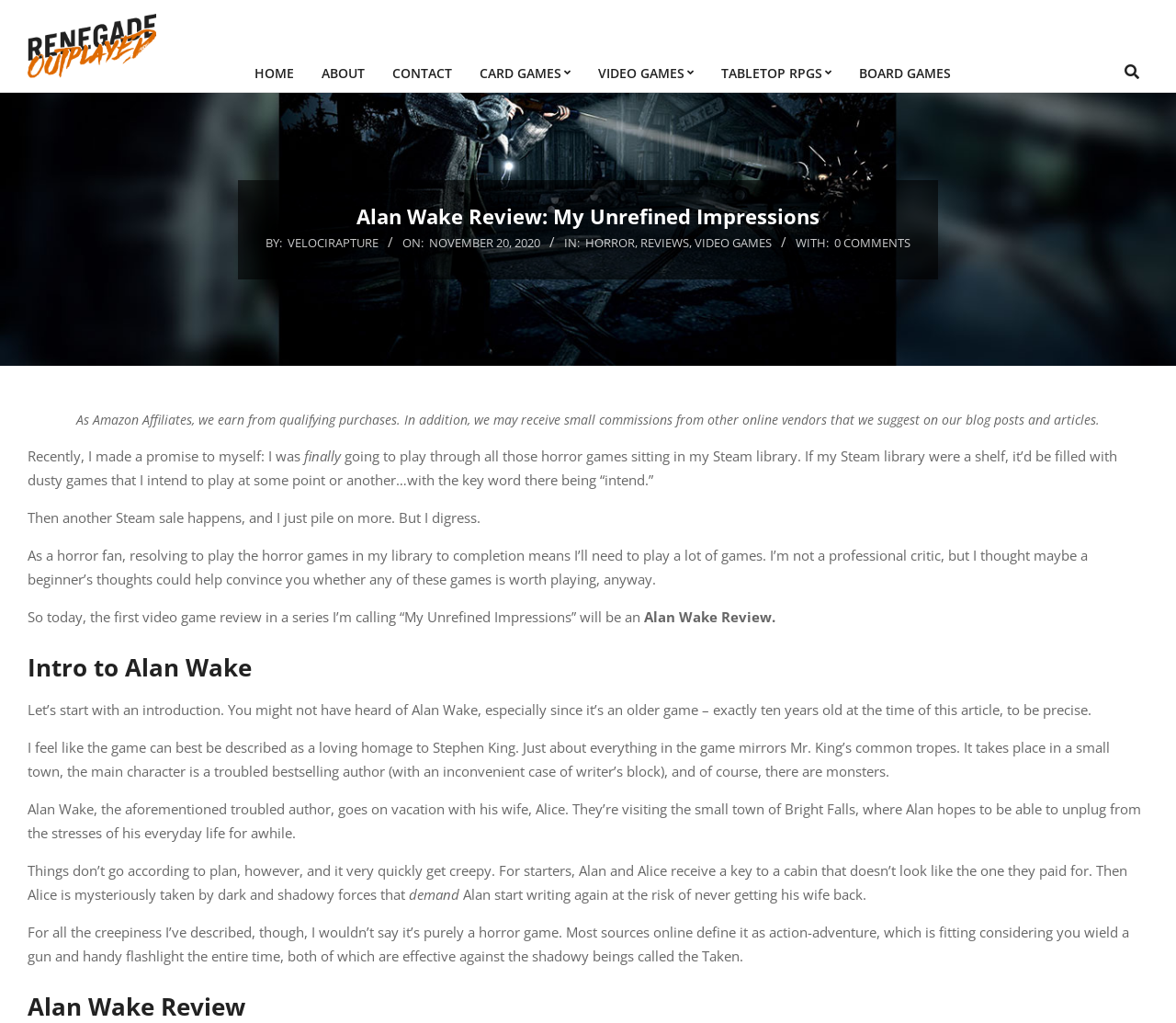Find the bounding box of the web element that fits this description: "Velocirapture".

[0.245, 0.229, 0.322, 0.246]